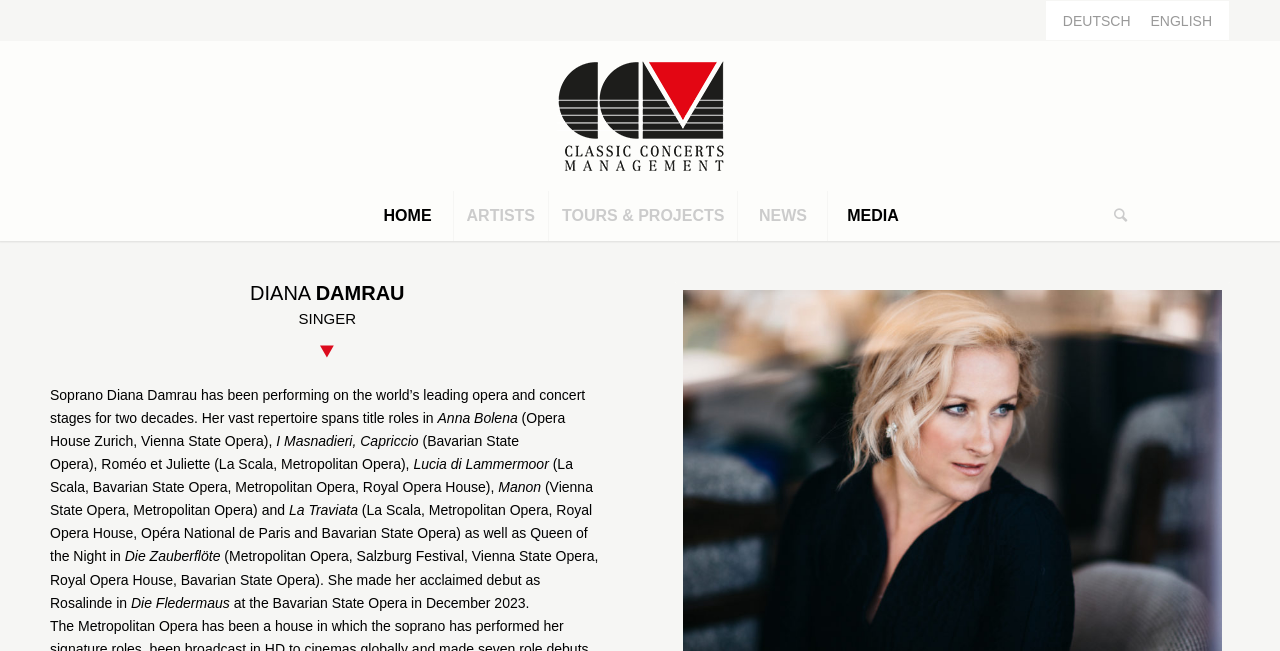What language options are available?
Look at the image and respond with a single word or a short phrase.

DEUTSCH, ENGLISH